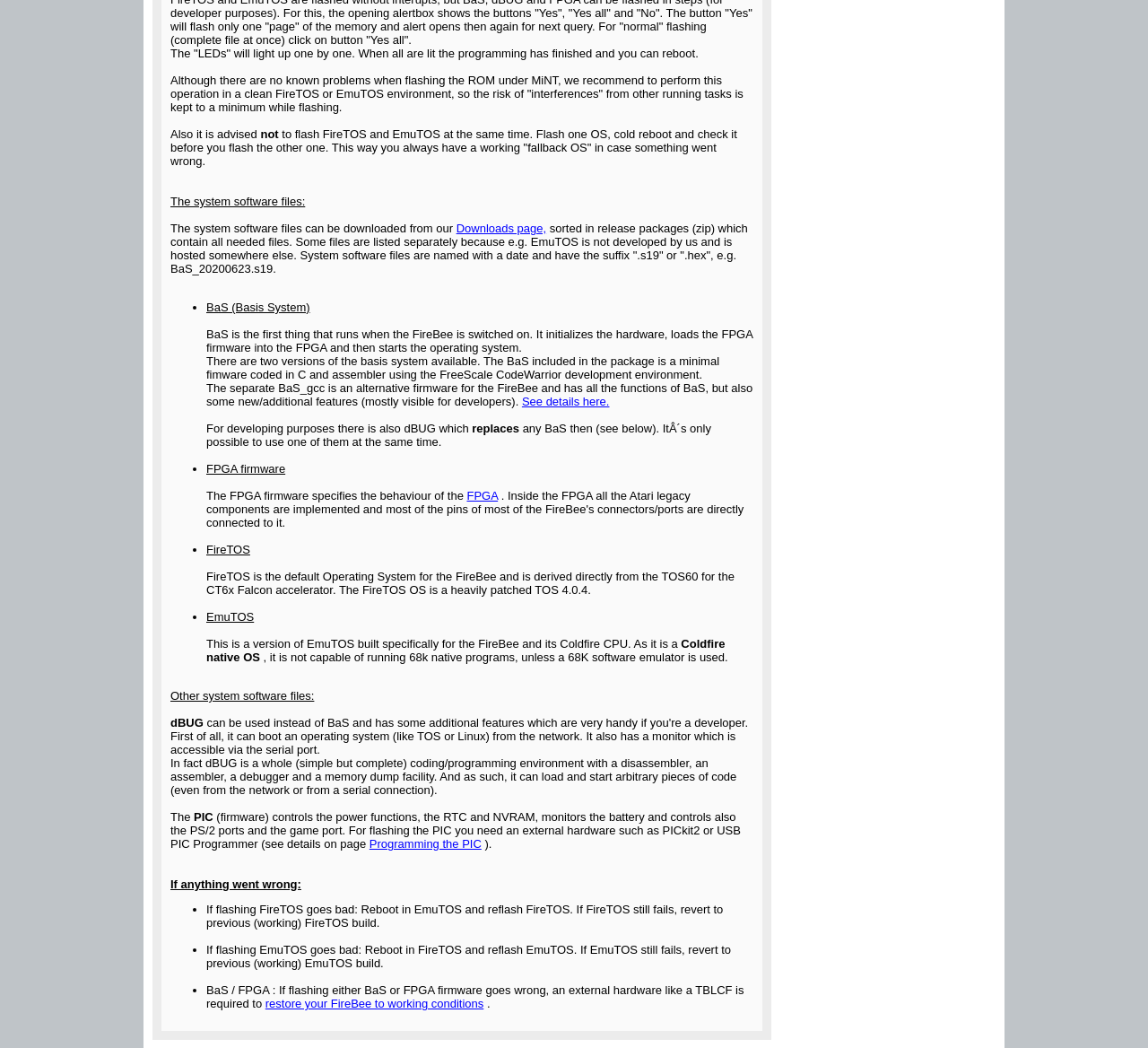What is FireTOS derived from?
Give a detailed and exhaustive answer to the question.

FireTOS is the default Operating System for the FireBee and is derived directly from the TOS60 for the CT6x Falcon accelerator. The FireTOS OS is a heavily patched TOS 4.0.4.